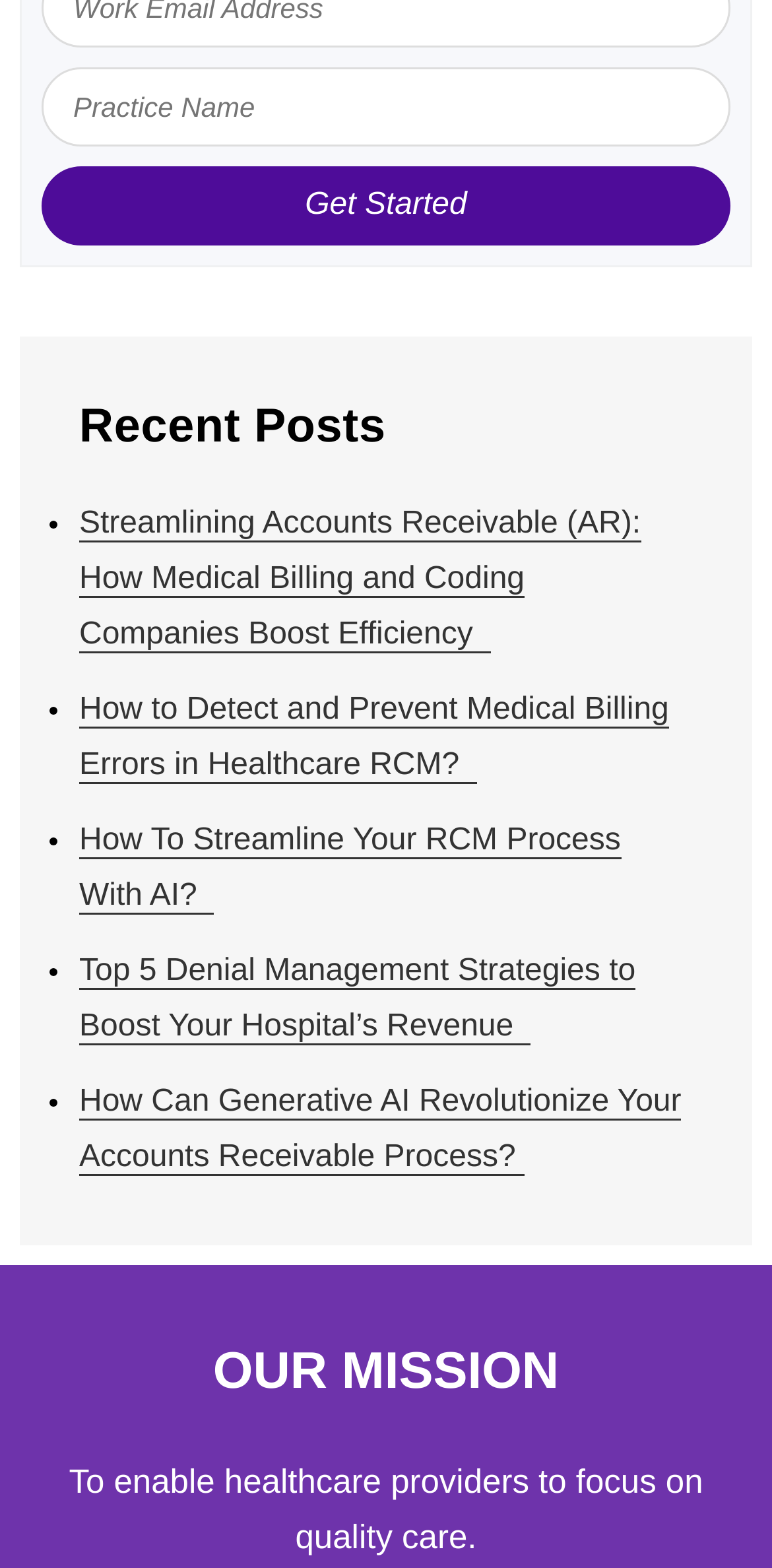Pinpoint the bounding box coordinates of the clickable element needed to complete the instruction: "Learn about OUR MISSION". The coordinates should be provided as four float numbers between 0 and 1: [left, top, right, bottom].

[0.026, 0.858, 0.974, 0.89]